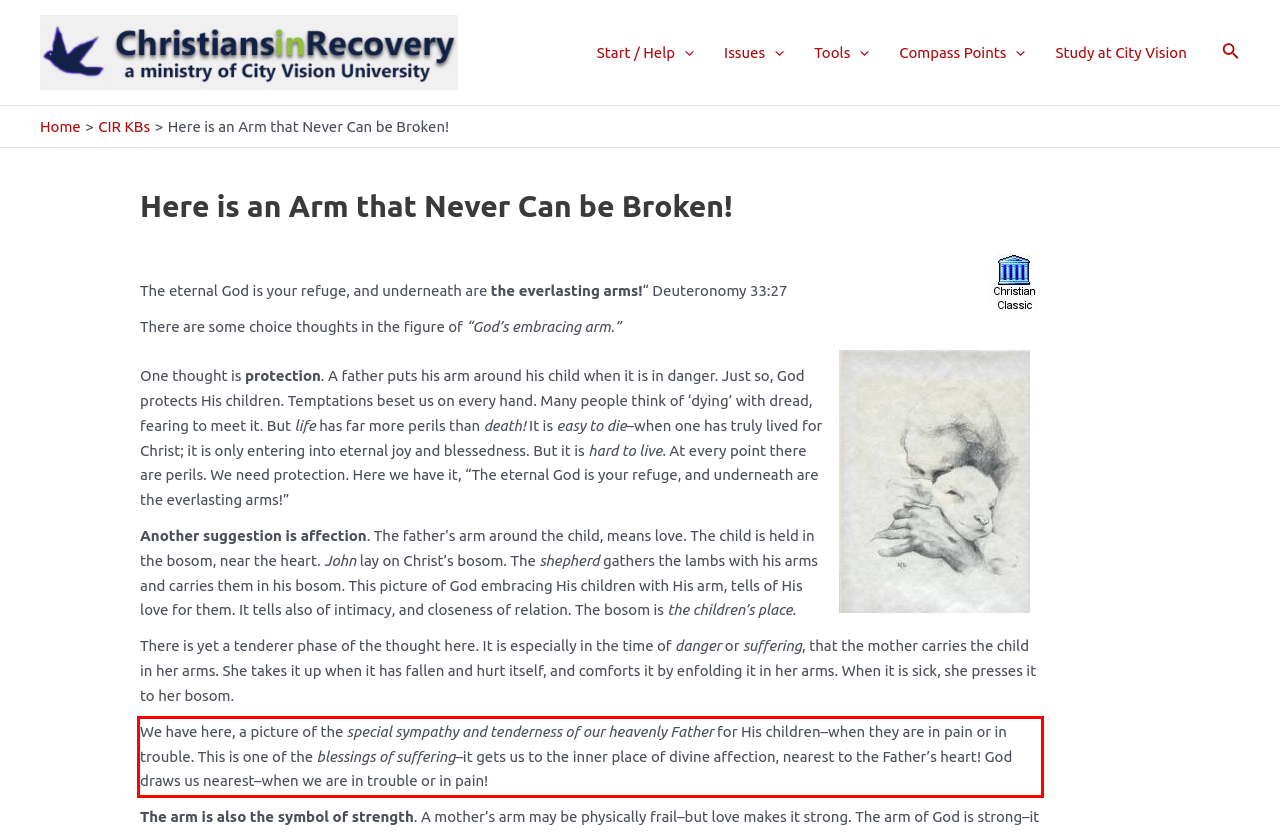Perform OCR on the text inside the red-bordered box in the provided screenshot and output the content.

We have here, a picture of the special sympathy and tenderness of our heavenly Father for His children–when they are in pain or in trouble. This is one of the blessings of suffering–it gets us to the inner place of divine affection, nearest to the Father’s heart! God draws us nearest–when we are in trouble or in pain!